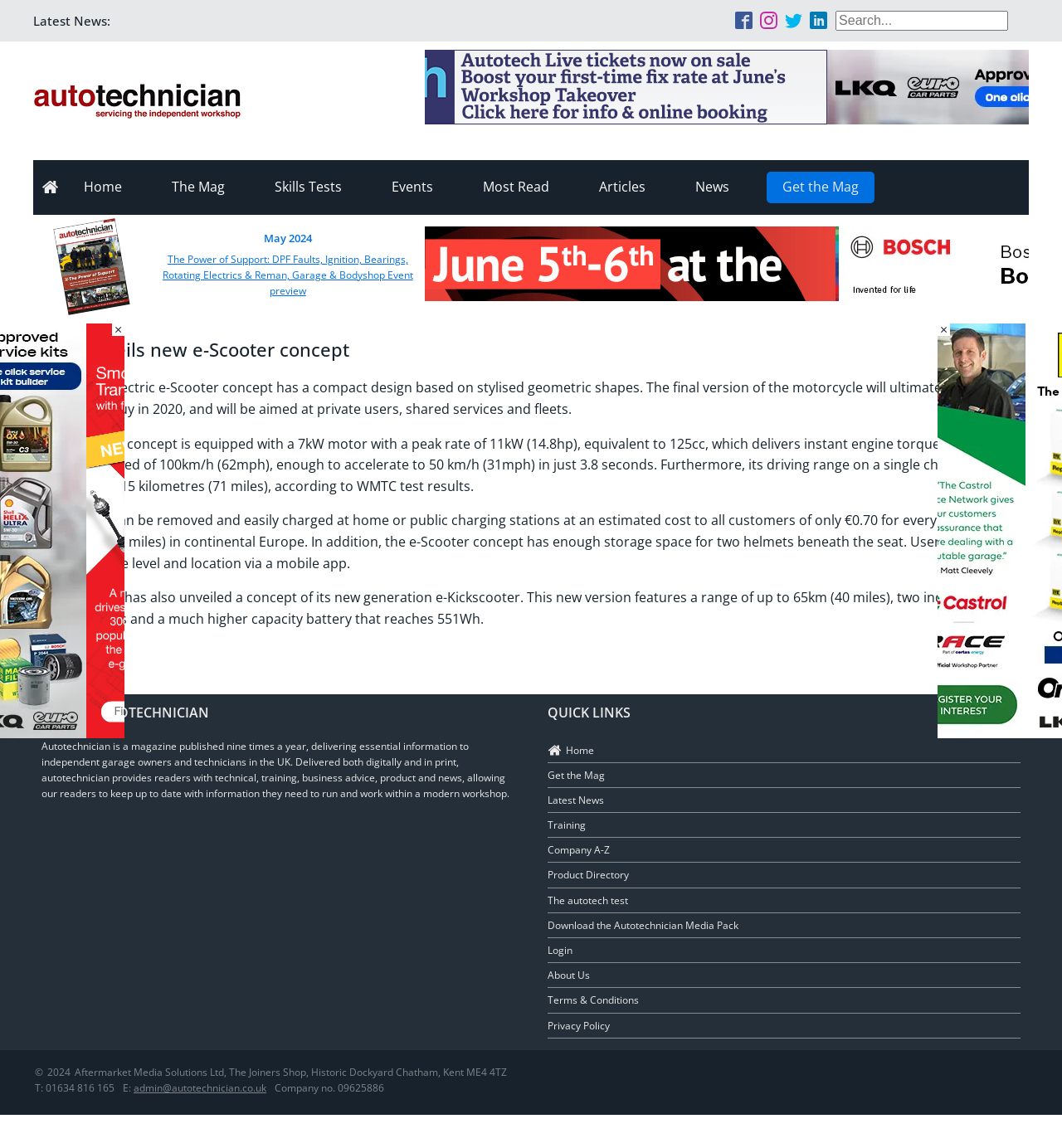Determine the coordinates of the bounding box for the clickable area needed to execute this instruction: "Get the Mag".

[0.722, 0.15, 0.823, 0.177]